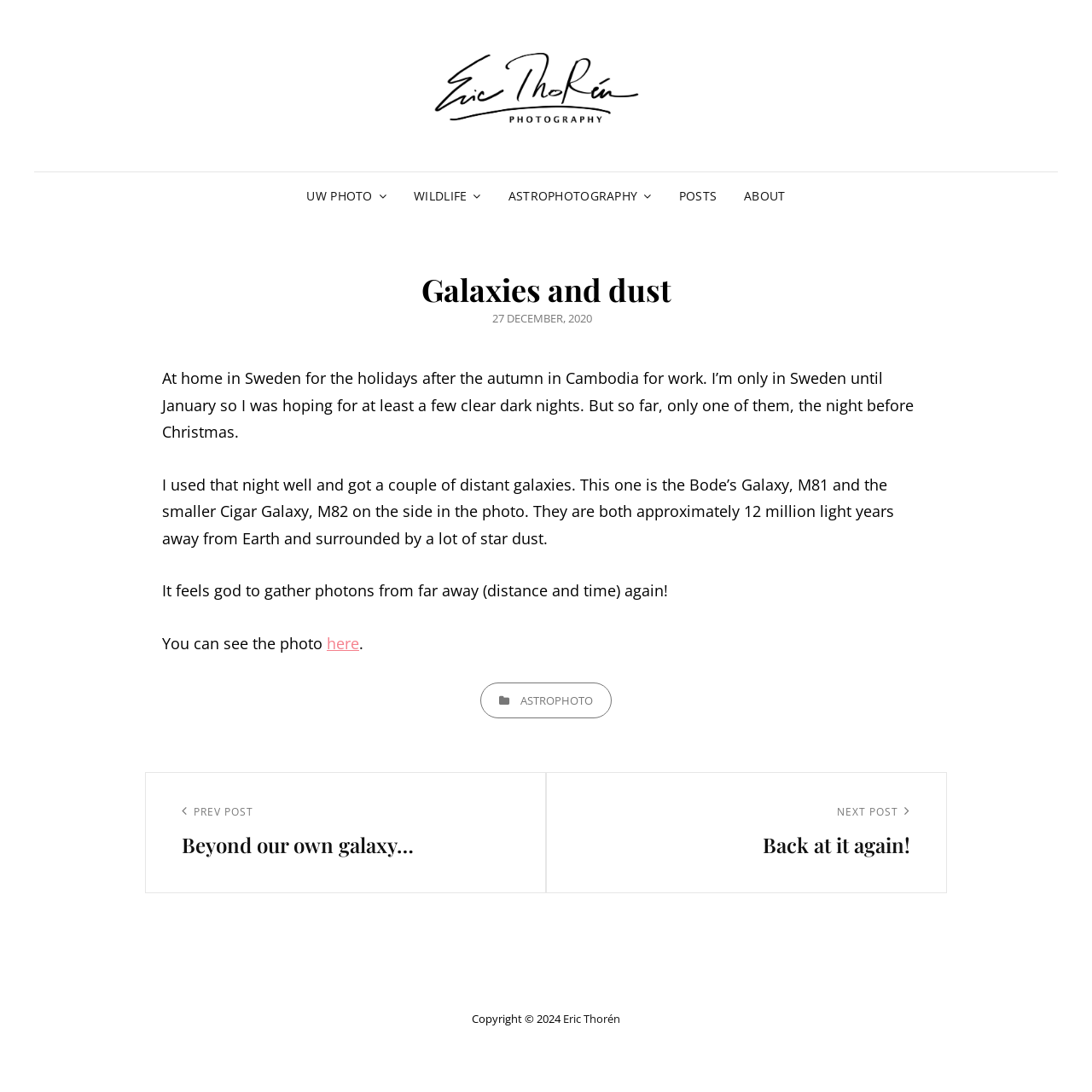Specify the bounding box coordinates of the region I need to click to perform the following instruction: "visit the about page". The coordinates must be four float numbers in the range of 0 to 1, i.e., [left, top, right, bottom].

[0.669, 0.158, 0.732, 0.202]